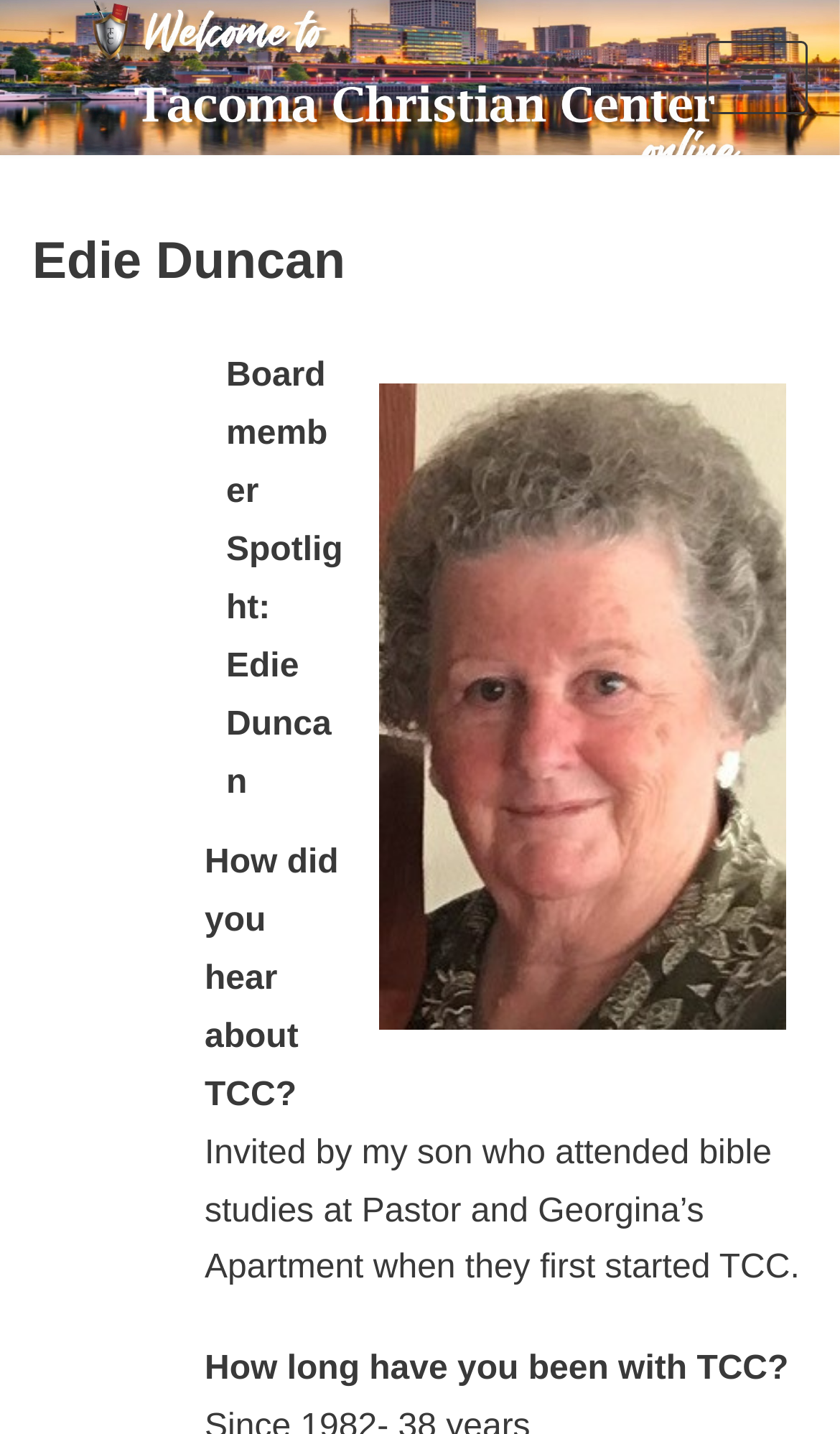What is the name of the pastor mentioned on the webpage?
Using the visual information, answer the question in a single word or phrase.

Pastor and Georgina